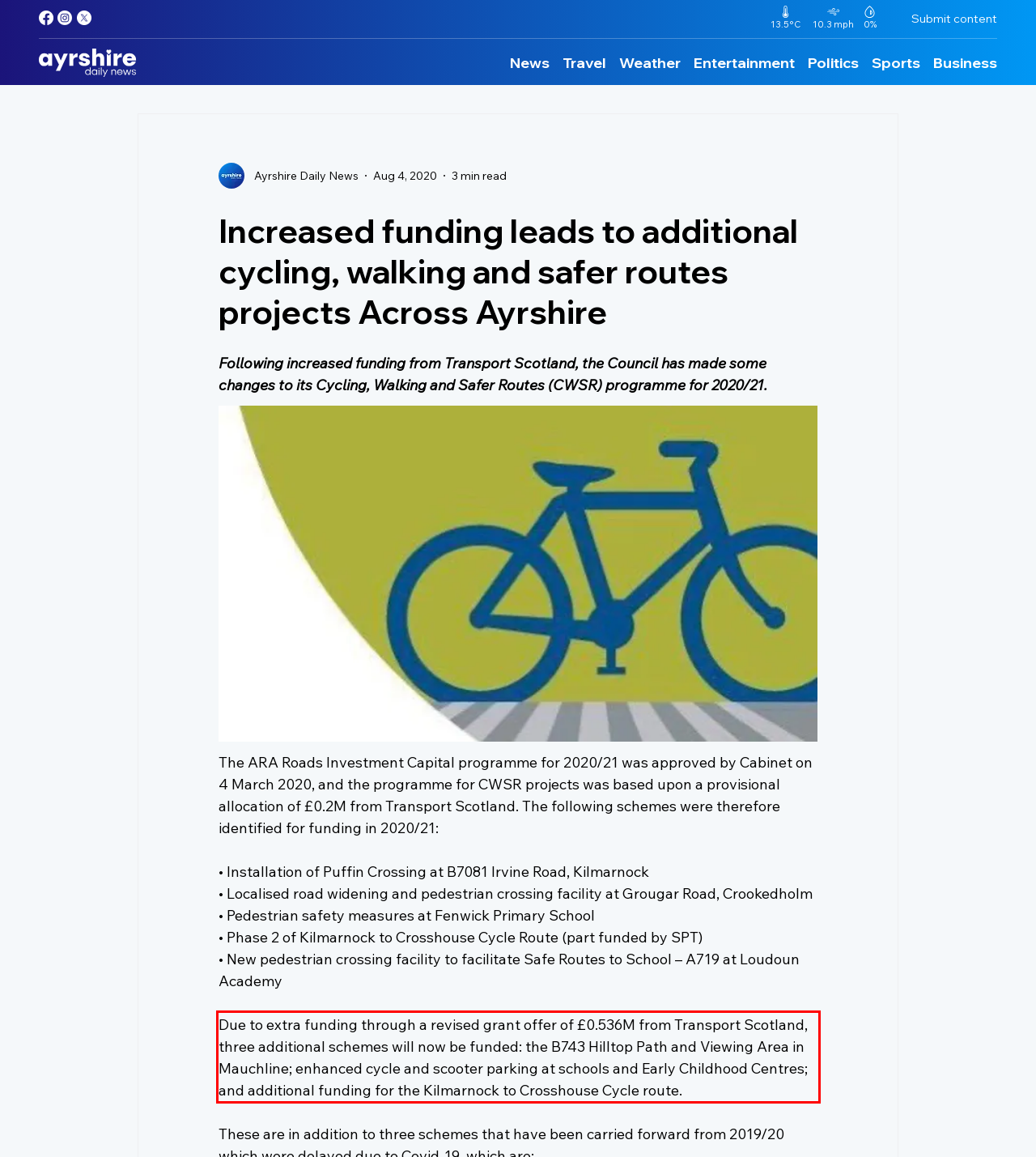Please extract the text content within the red bounding box on the webpage screenshot using OCR.

Due to extra funding through a revised grant offer of £0.536M from Transport Scotland, three additional schemes will now be funded: the B743 Hilltop Path and Viewing Area in Mauchline; enhanced cycle and scooter parking at schools and Early Childhood Centres; and additional funding for the Kilmarnock to Crosshouse Cycle route.